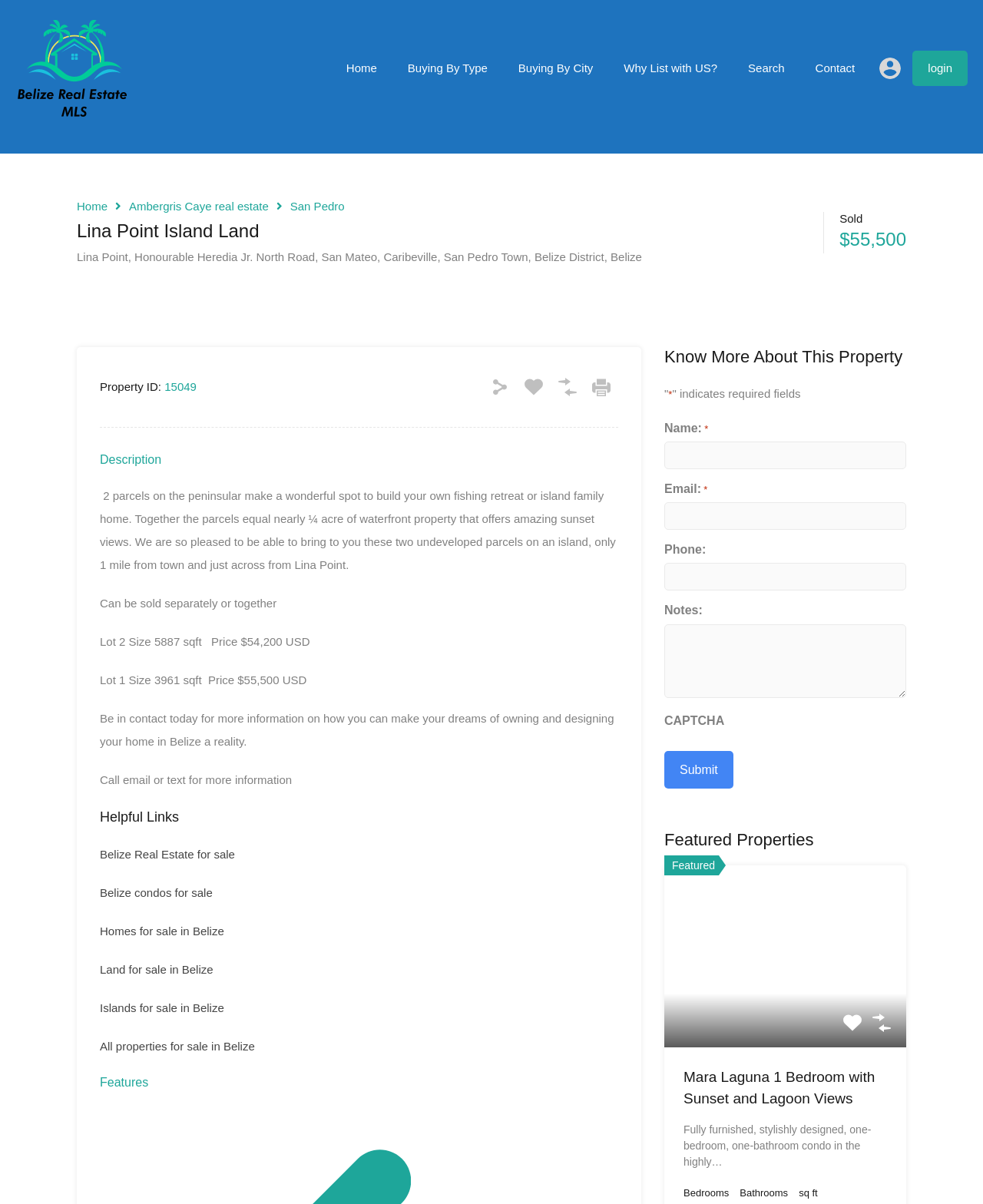Pinpoint the bounding box coordinates of the clickable area necessary to execute the following instruction: "Click on the 'Home' link". The coordinates should be given as four float numbers between 0 and 1, namely [left, top, right, bottom].

[0.407, 0.035, 0.438, 0.046]